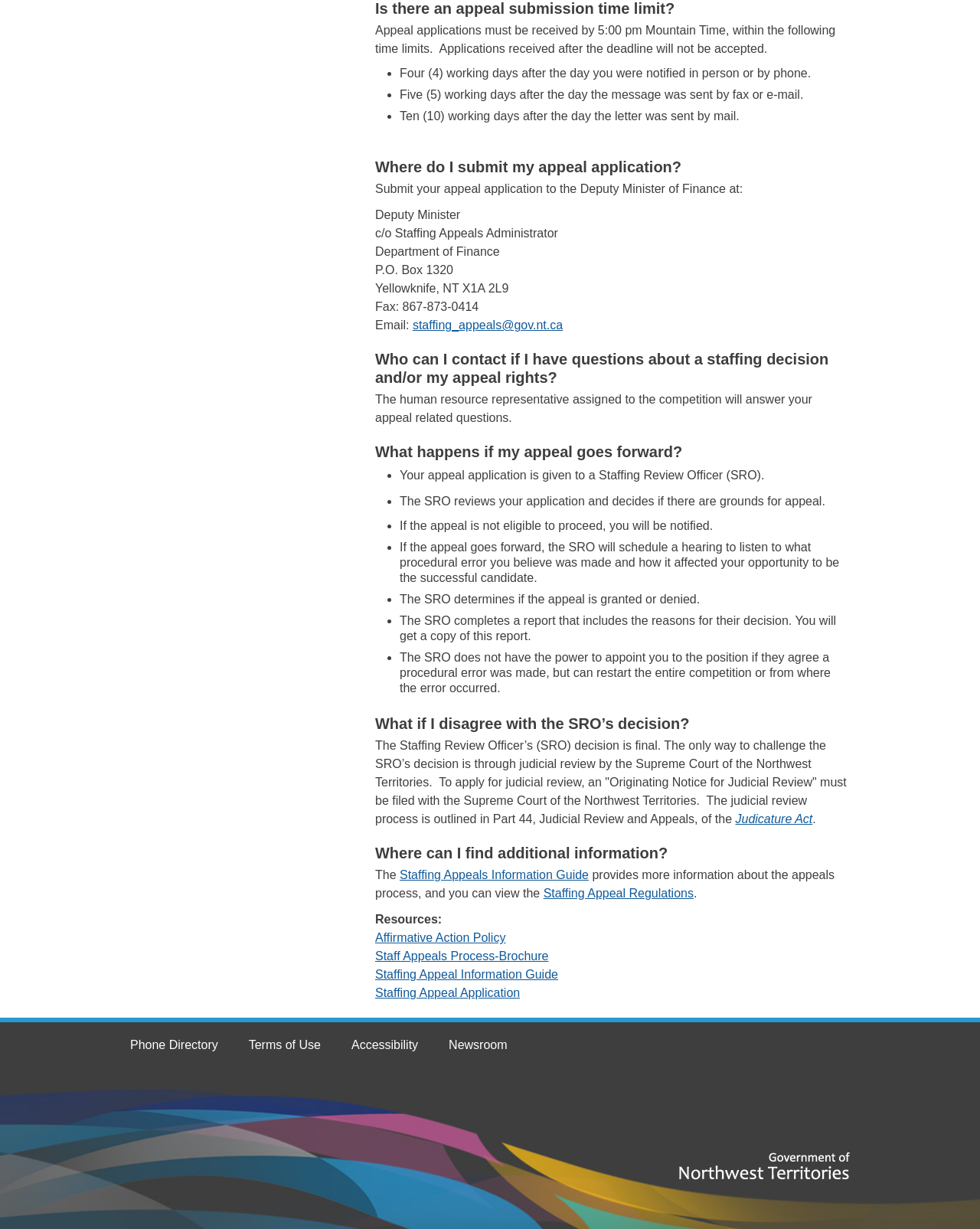From the details in the image, provide a thorough response to the question: What is the purpose of the Staffing Review Officer?

The Staffing Review Officer (SRO) is responsible for reviewing the appeal application and deciding if there are grounds for appeal. If the appeal is not eligible to proceed, the SRO will notify the applicant. If the appeal goes forward, the SRO will schedule a hearing to listen to the applicant's concerns.